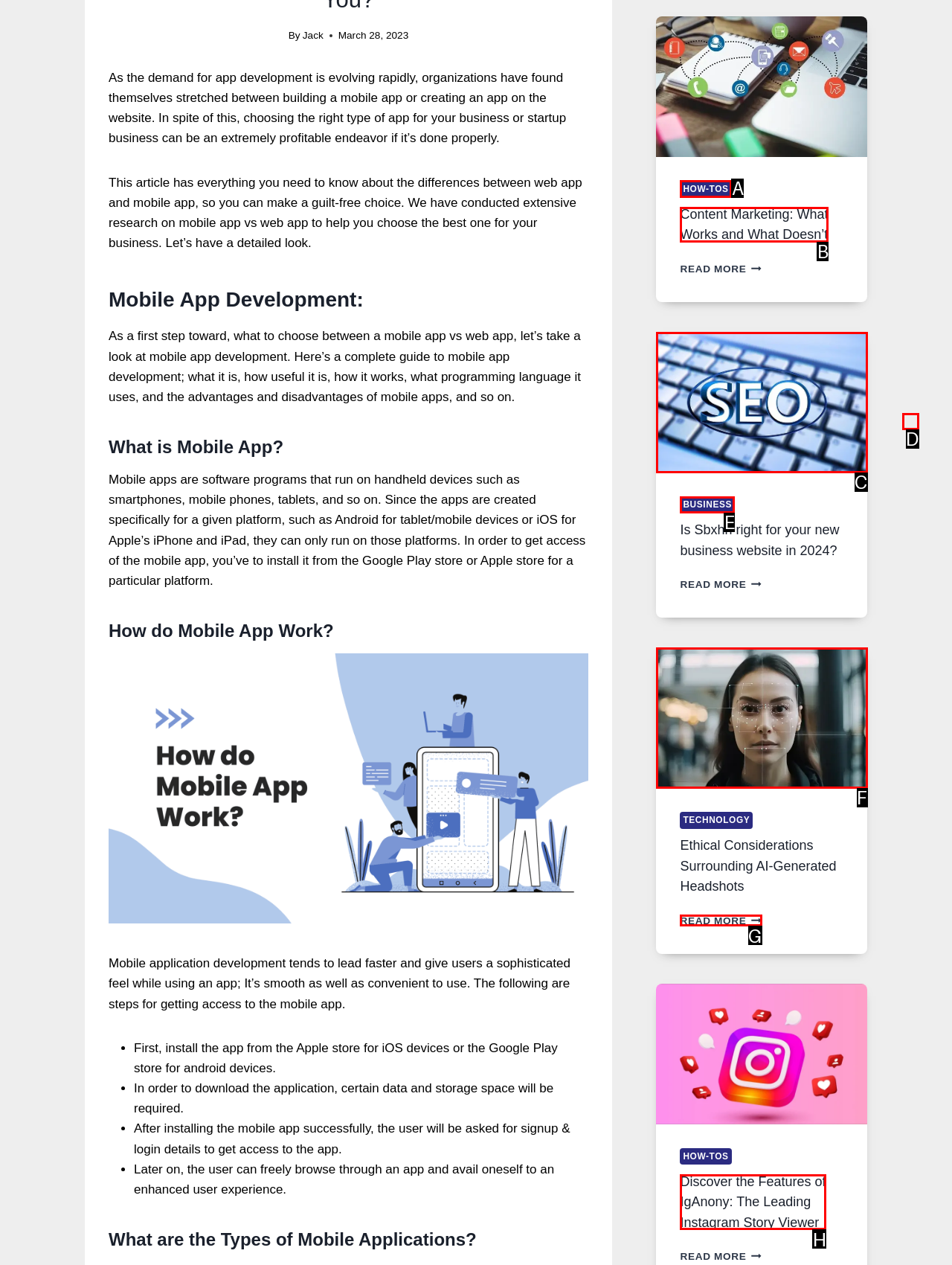Select the option that matches this description: Scroll to top
Answer by giving the letter of the chosen option.

D